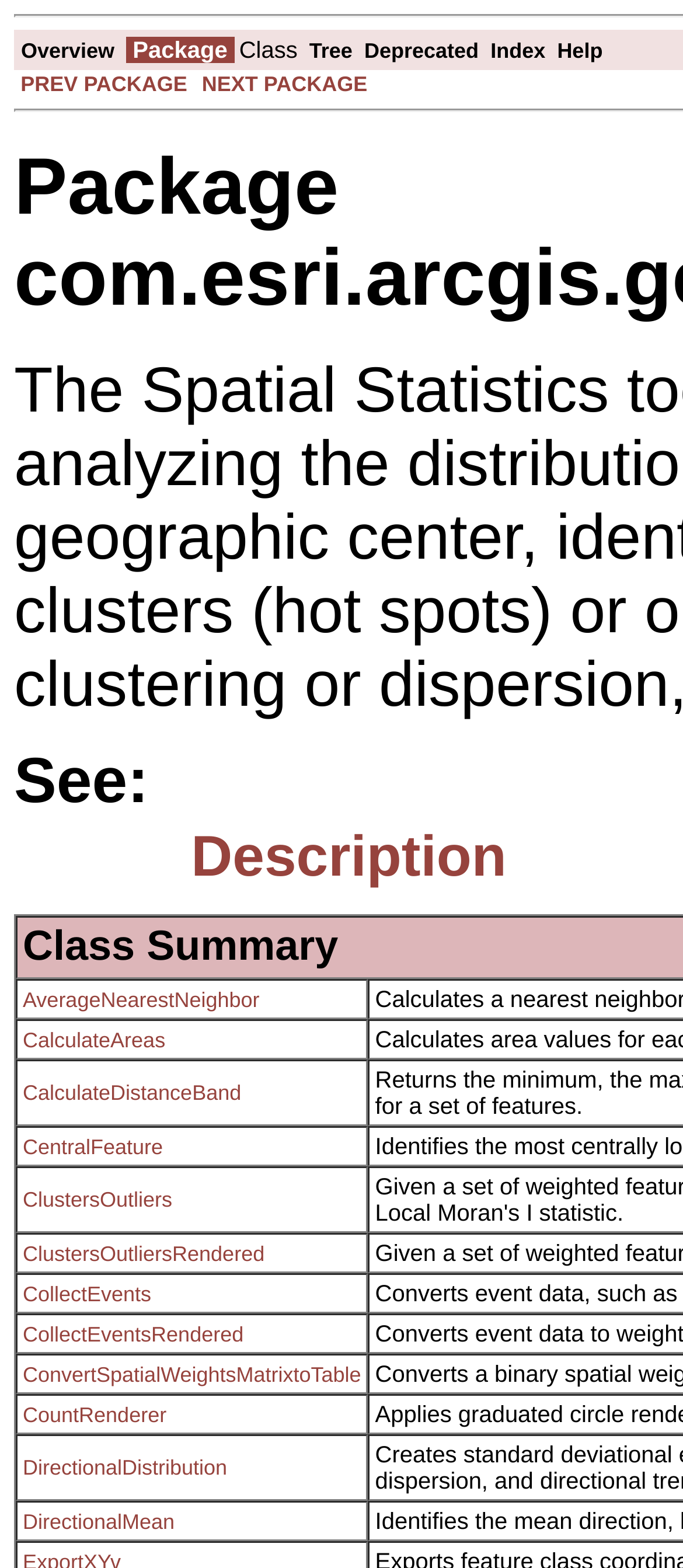Determine the bounding box coordinates in the format (top-left x, top-left y, bottom-right x, bottom-right y). Ensure all values are floating point numbers between 0 and 1. Identify the bounding box of the UI element described by: NEXT PACKAGE

[0.296, 0.045, 0.538, 0.061]